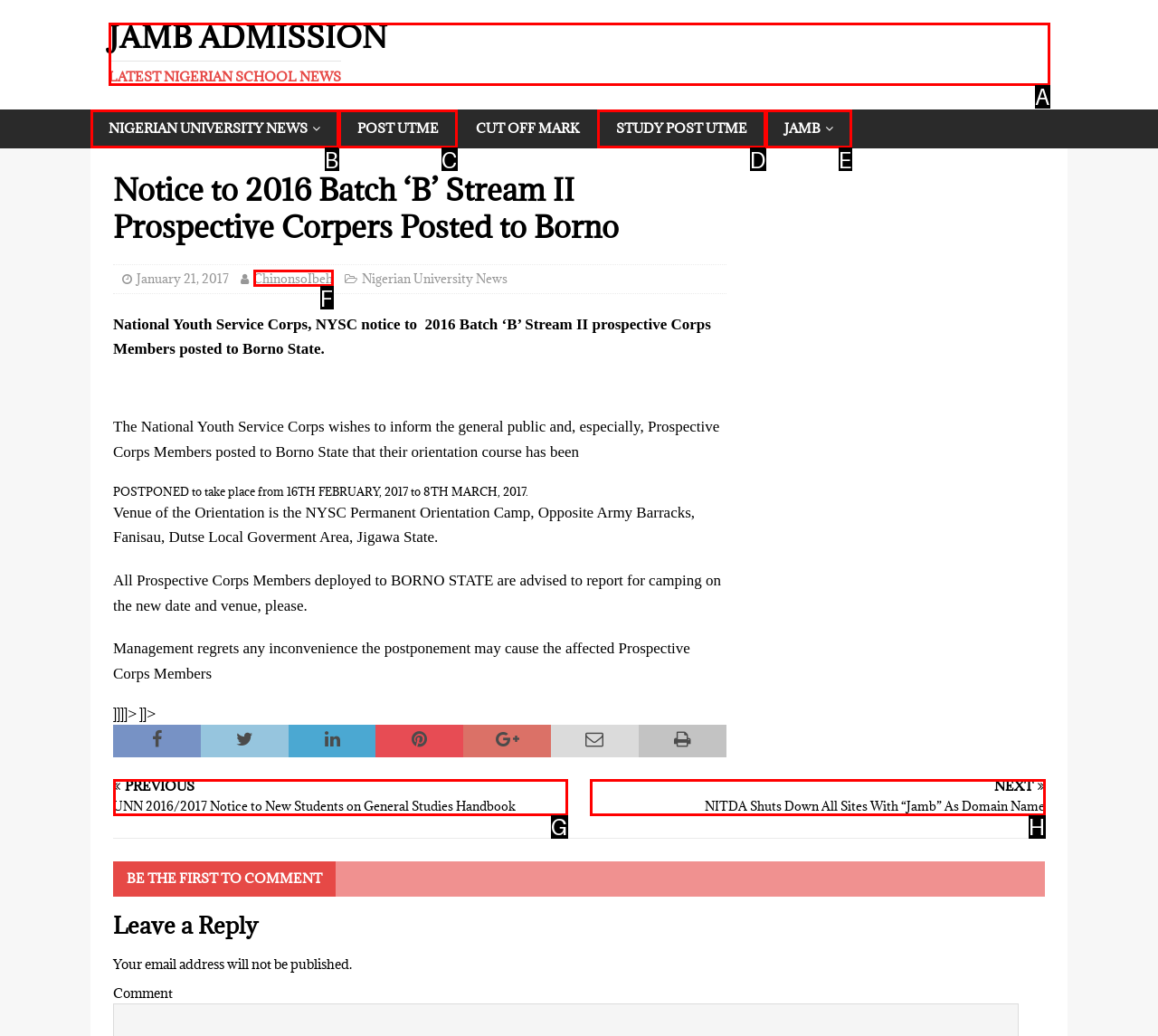Identify the correct option to click in order to complete this task: Visit the previous UNN 2016/2017 Notice to New Students on General Studies Handbook
Answer with the letter of the chosen option directly.

G